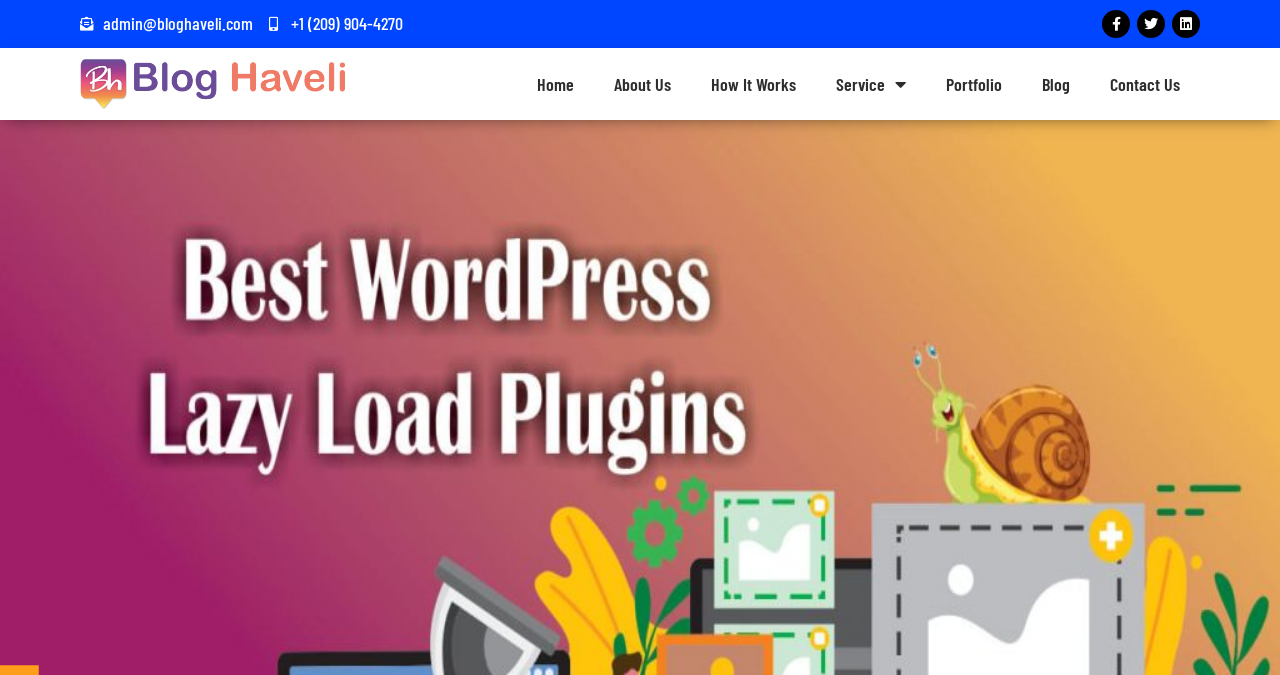What is the phone number on the webpage?
Please give a detailed and elaborate answer to the question.

I found the phone number on the webpage, which is displayed as a link '+1 (209) 904-4270'. This is likely a contact number for the website or its owner.